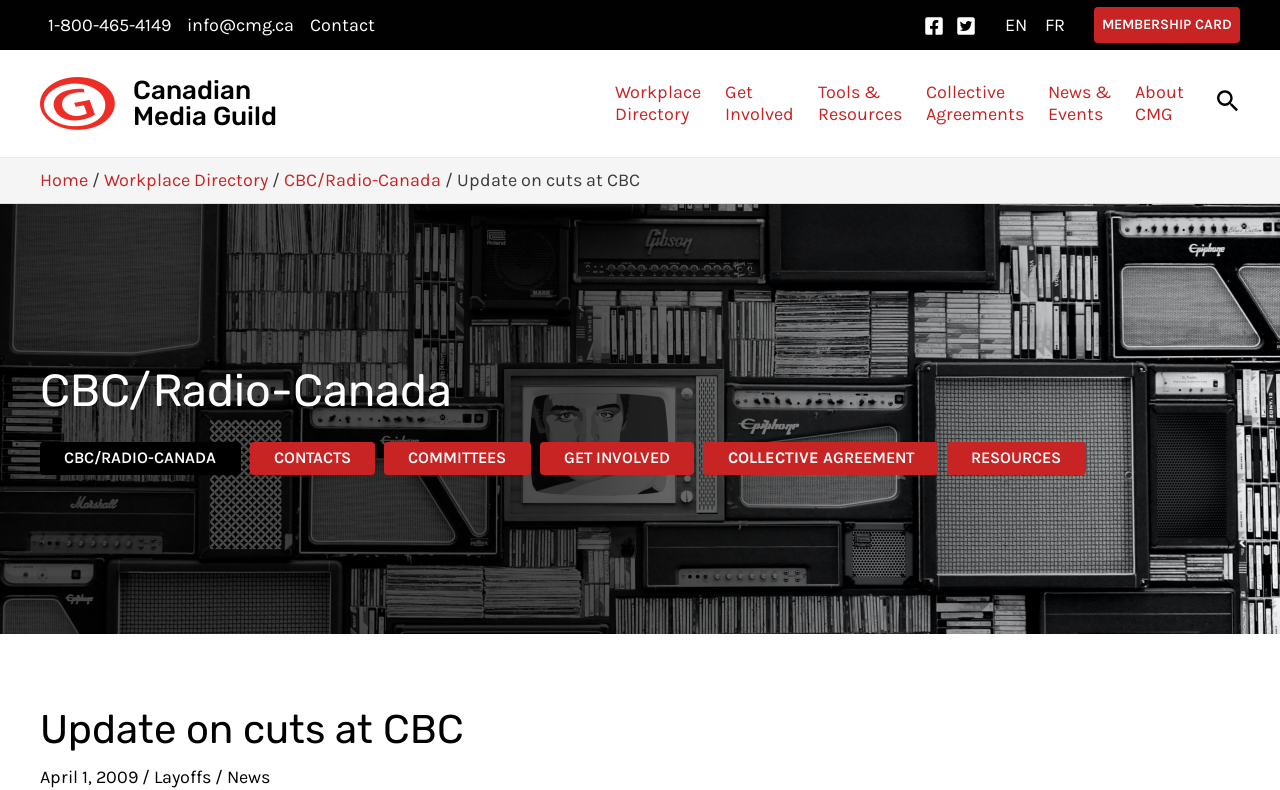Answer the question using only a single word or phrase: 
What is the name of the organization?

Canadian Media Guild